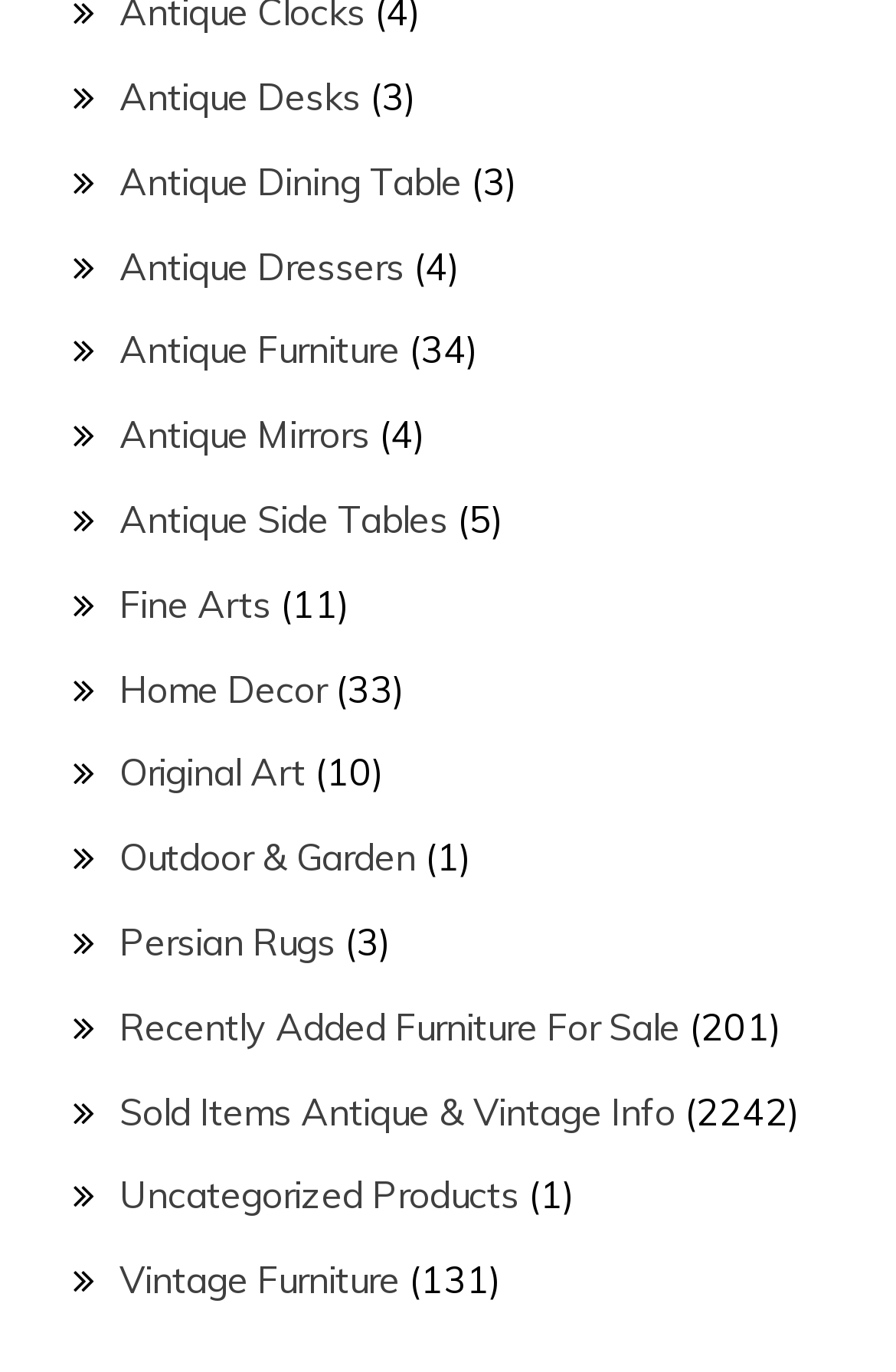Please provide a brief answer to the question using only one word or phrase: 
What type of furniture is Antique Desks?

Antique furniture